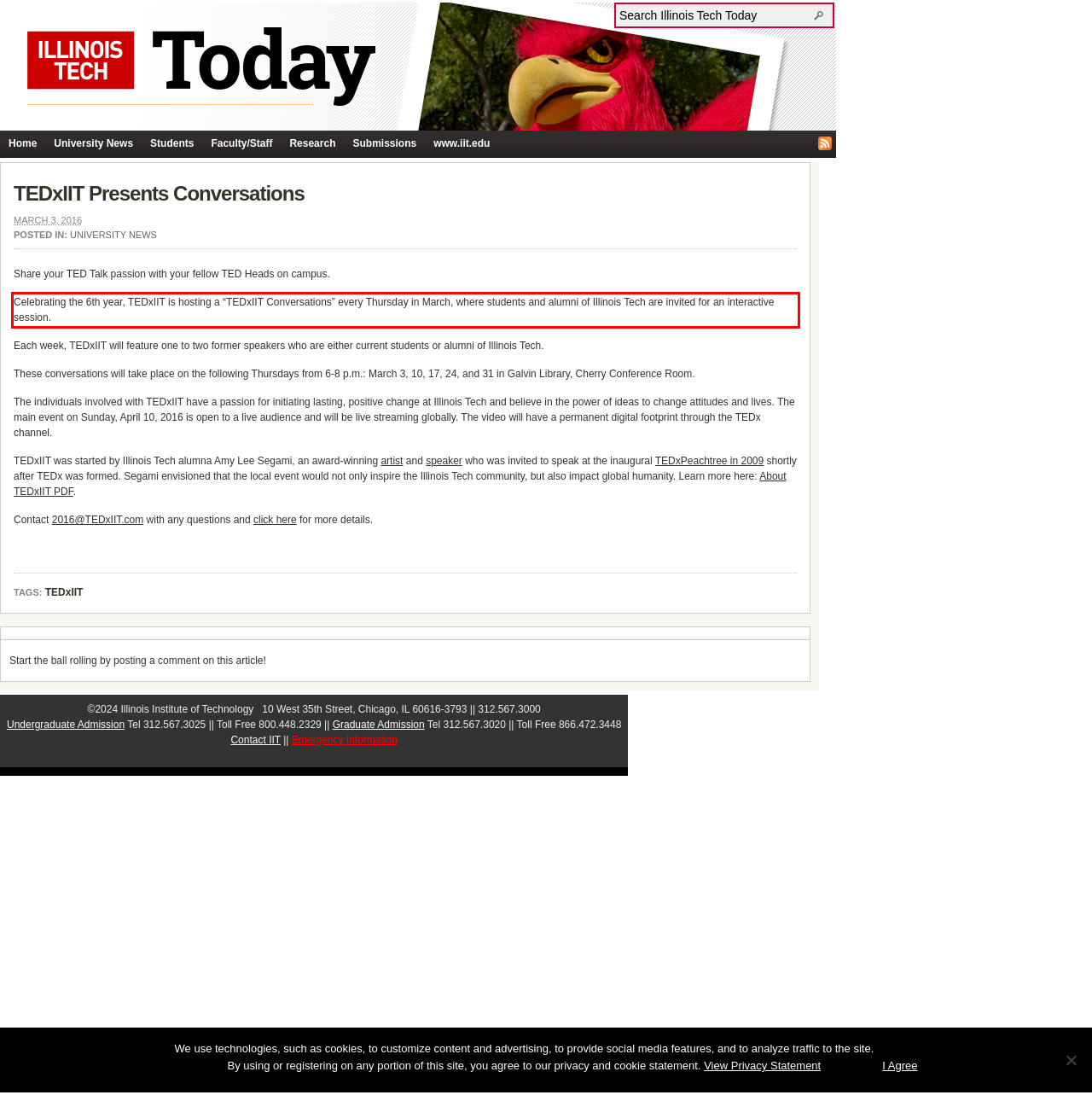Identify the text inside the red bounding box on the provided webpage screenshot by performing OCR.

Celebrating the 6th year, TEDxIIT is hosting a “TEDxIIT Conversations” every Thursday in March, where students and alumni of Illinois Tech are invited for an interactive session.